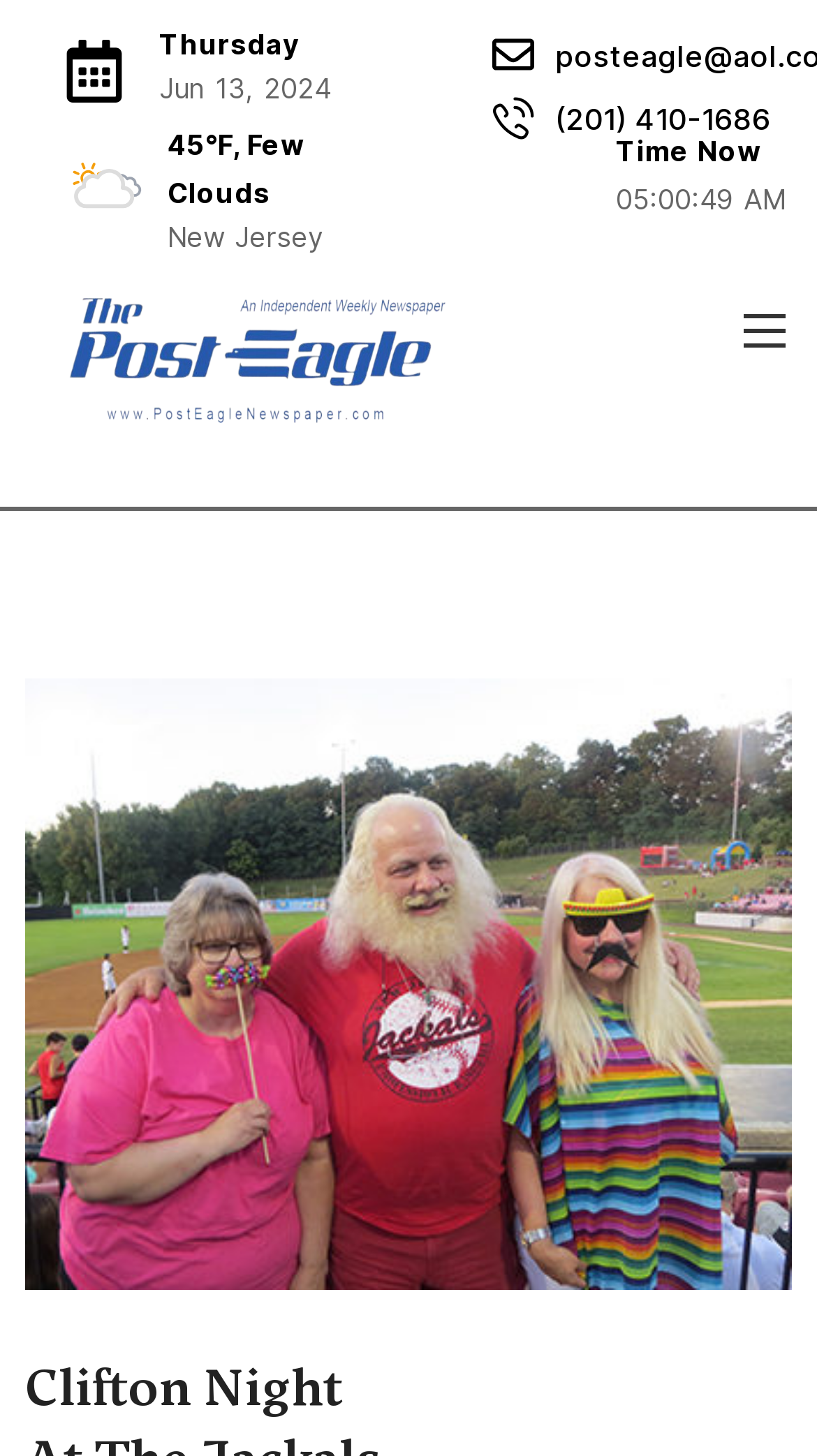What is the state mentioned on the website?
Kindly offer a comprehensive and detailed response to the question.

I found the state by looking at the StaticText element with the text 'New Jersey' at coordinates [0.205, 0.151, 0.395, 0.174].